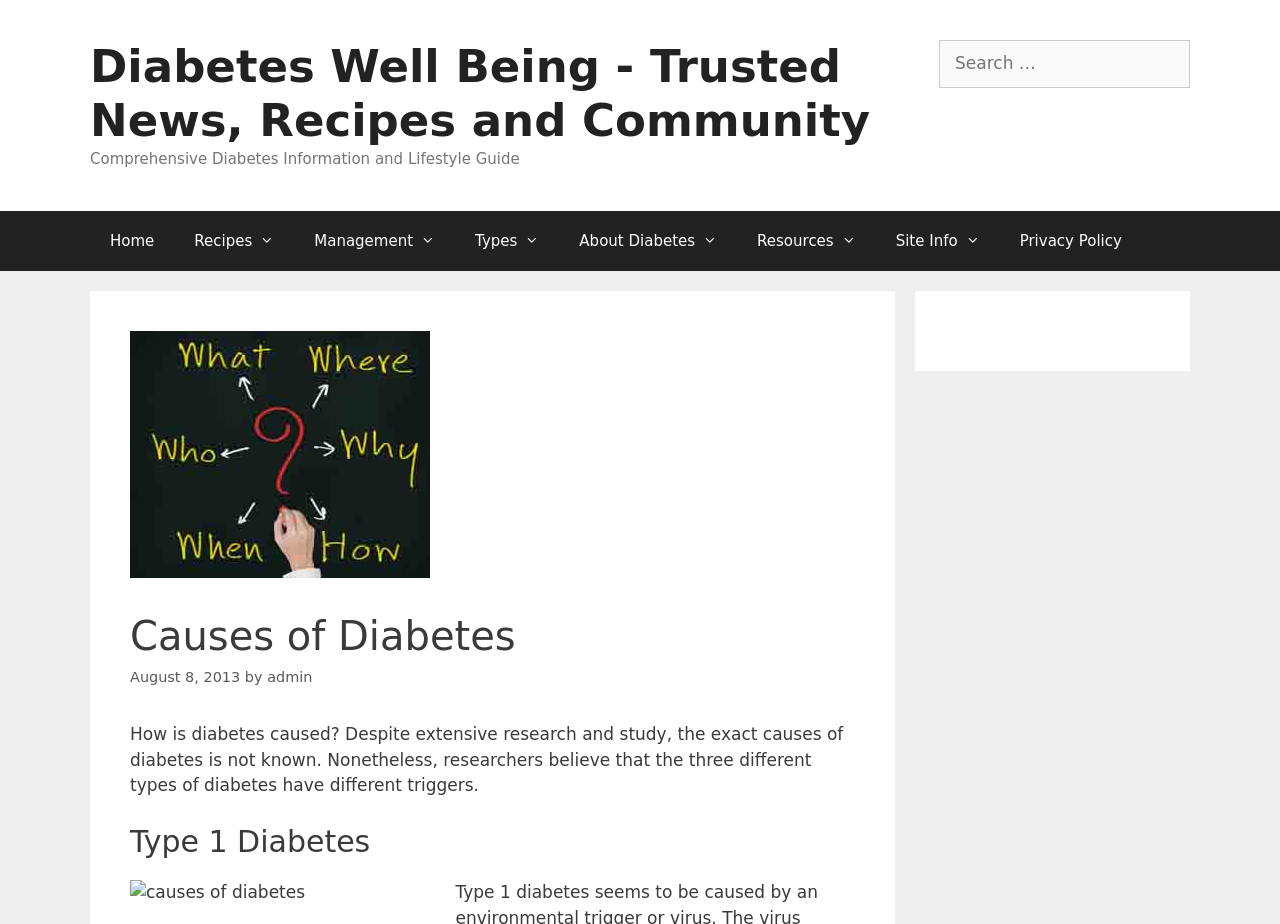Determine the bounding box coordinates of the region I should click to achieve the following instruction: "Search for something". Ensure the bounding box coordinates are four float numbers between 0 and 1, i.e., [left, top, right, bottom].

[0.734, 0.043, 0.93, 0.095]